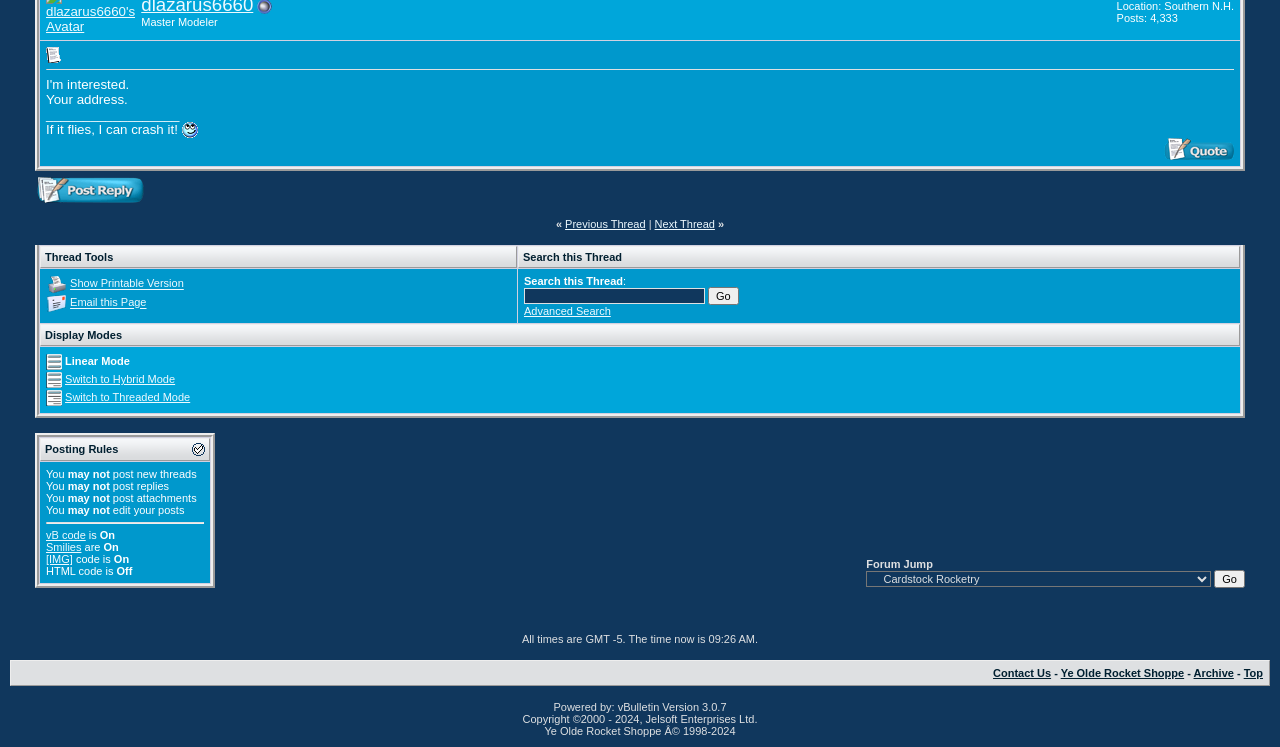Give the bounding box coordinates for this UI element: "parent_node: Forum Jump value="Go"". The coordinates should be four float numbers between 0 and 1, arranged as [left, top, right, bottom].

[0.949, 0.62, 0.973, 0.644]